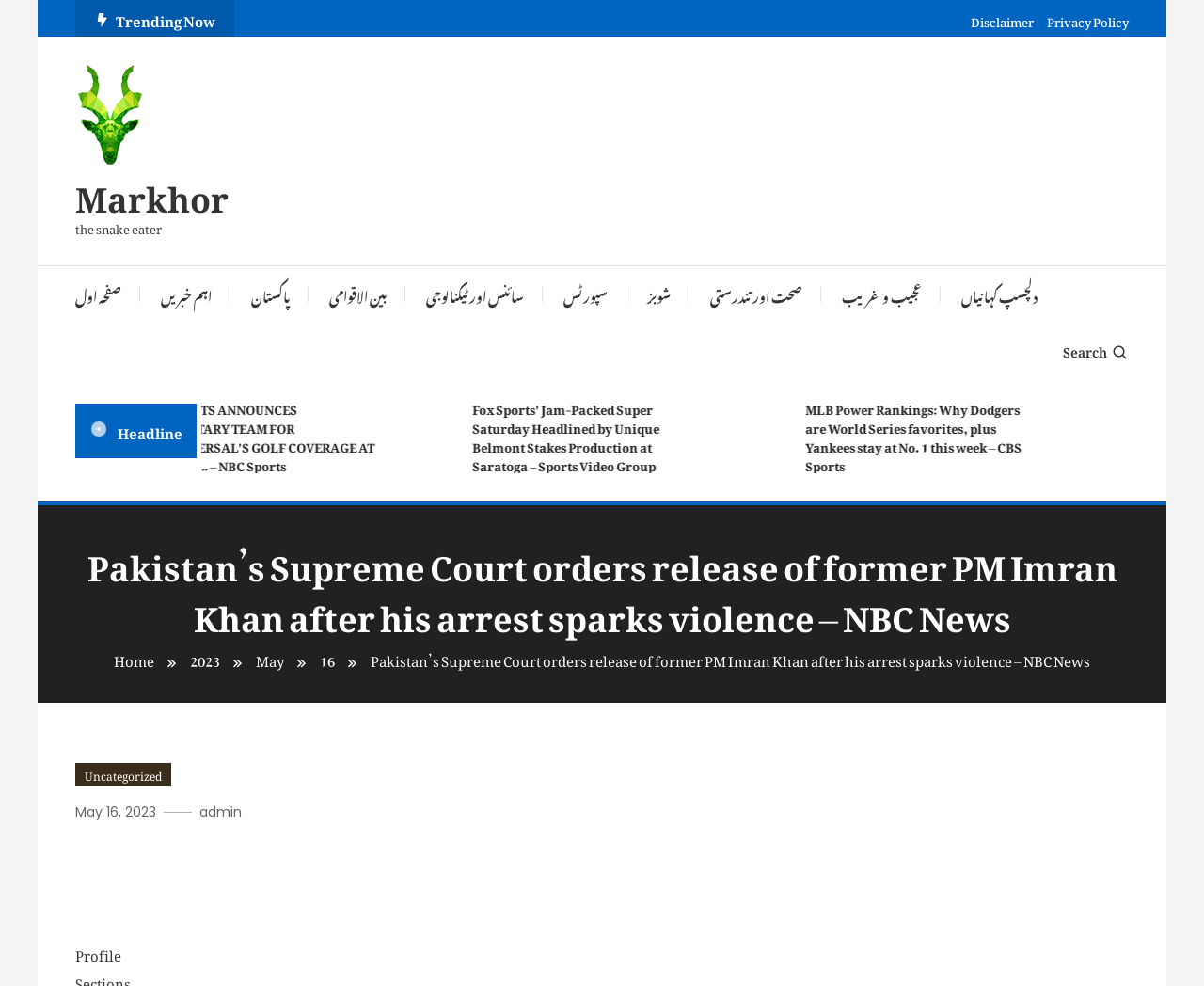For the following element description, predict the bounding box coordinates in the format (top-left x, top-left y, bottom-right x, bottom-right y). All values should be floating point numbers between 0 and 1. Description: parent_node: Markhor

[0.062, 0.093, 0.123, 0.129]